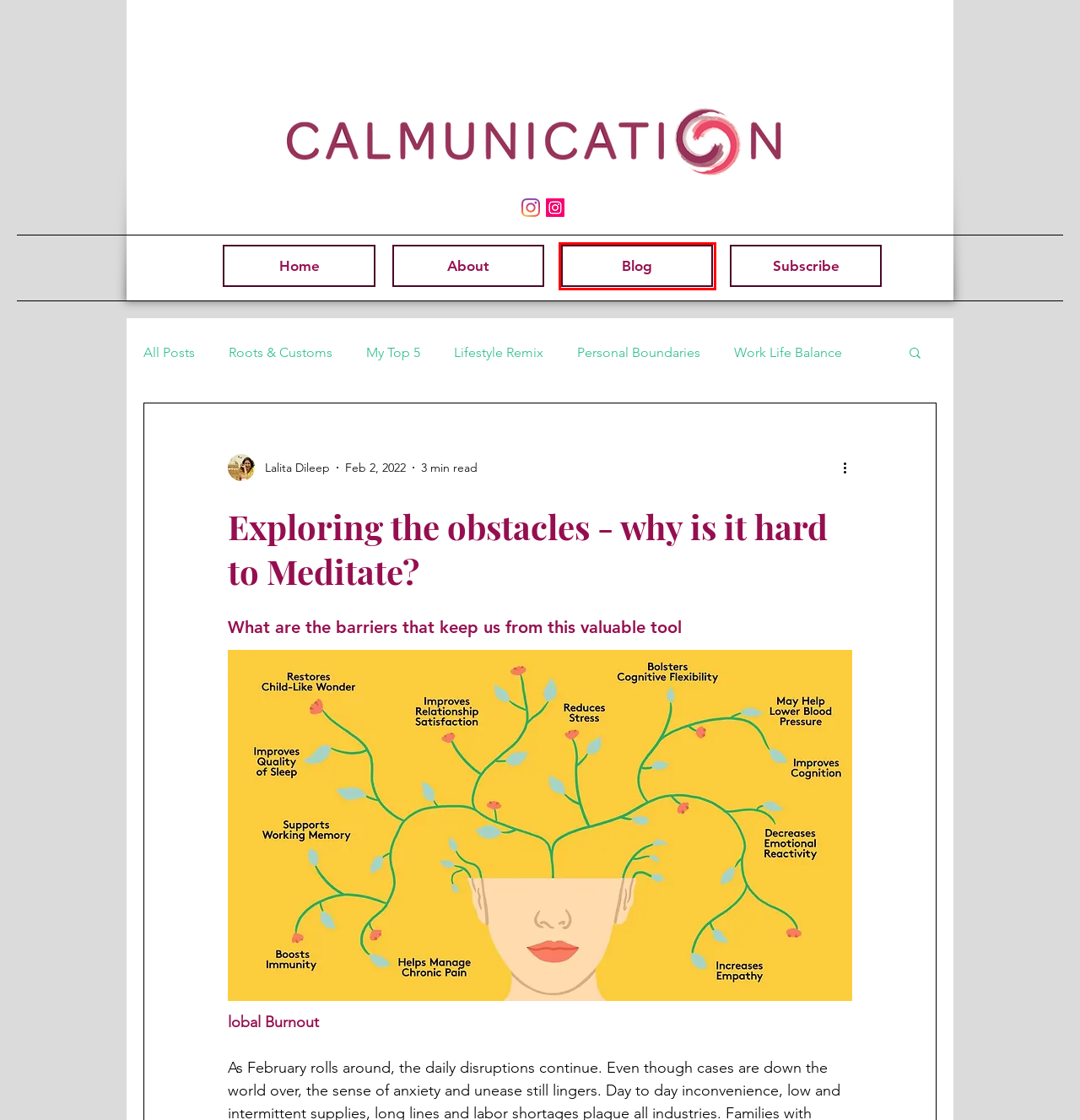You have a screenshot of a webpage with a red bounding box around an element. Select the webpage description that best matches the new webpage after clicking the element within the red bounding box. Here are the descriptions:
A. Work Life Balance
B. Blog | Blog
C. Blog | Calmunication
D. About | Blog
E. Roots & Customs
F. Self Discovery
G. Personal Boundaries
H. Subscribe | Blog

B